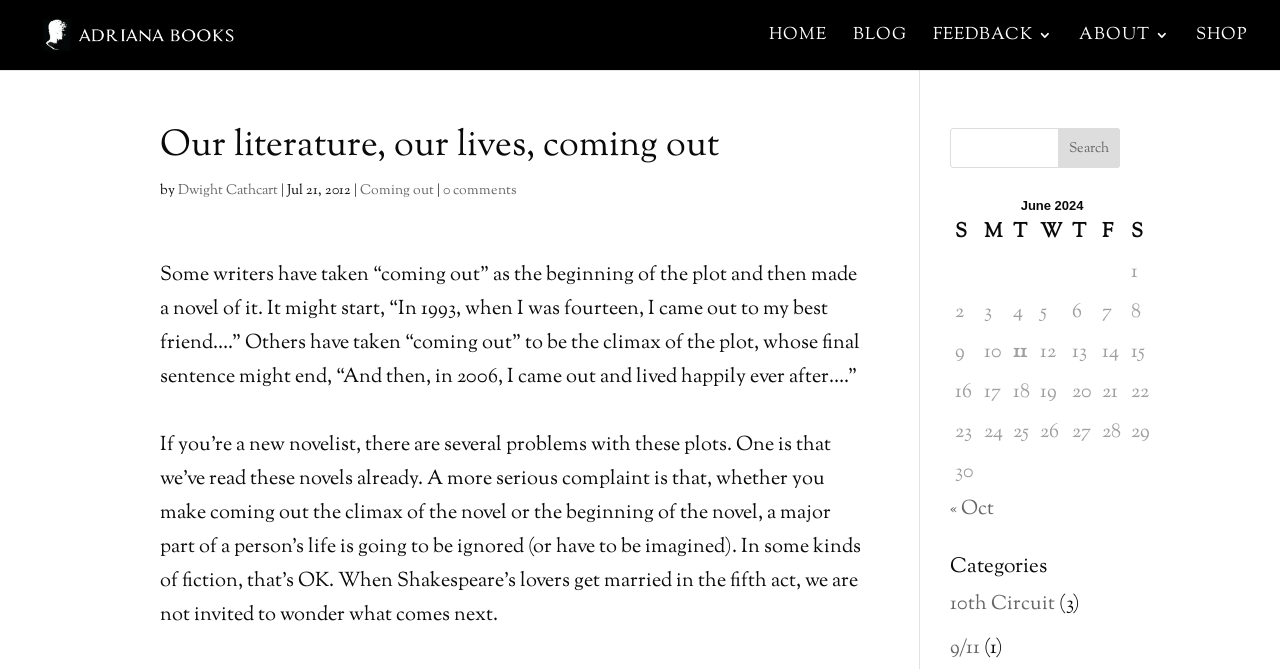Please provide the bounding box coordinates for the element that needs to be clicked to perform the instruction: "View the calendar for June 2024". The coordinates must consist of four float numbers between 0 and 1, formatted as [left, top, right, bottom].

[0.742, 0.296, 0.902, 0.737]